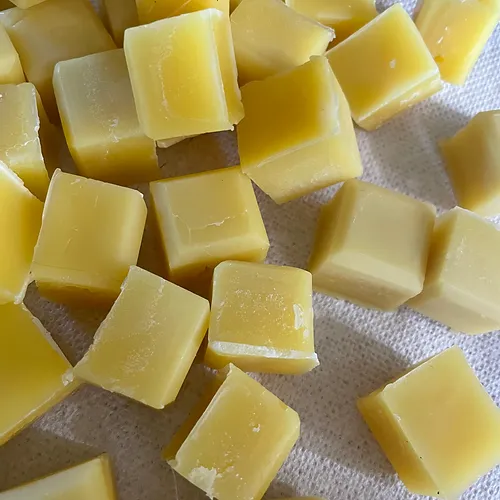Based on what you see in the screenshot, provide a thorough answer to this question: What is a popular use for the raw beeswax?

According to the caption, the raw beeswax is ideal for various DIY projects, such as making furniture polish, lip balm, and lotions, making DIY projects a popular use for the raw beeswax.